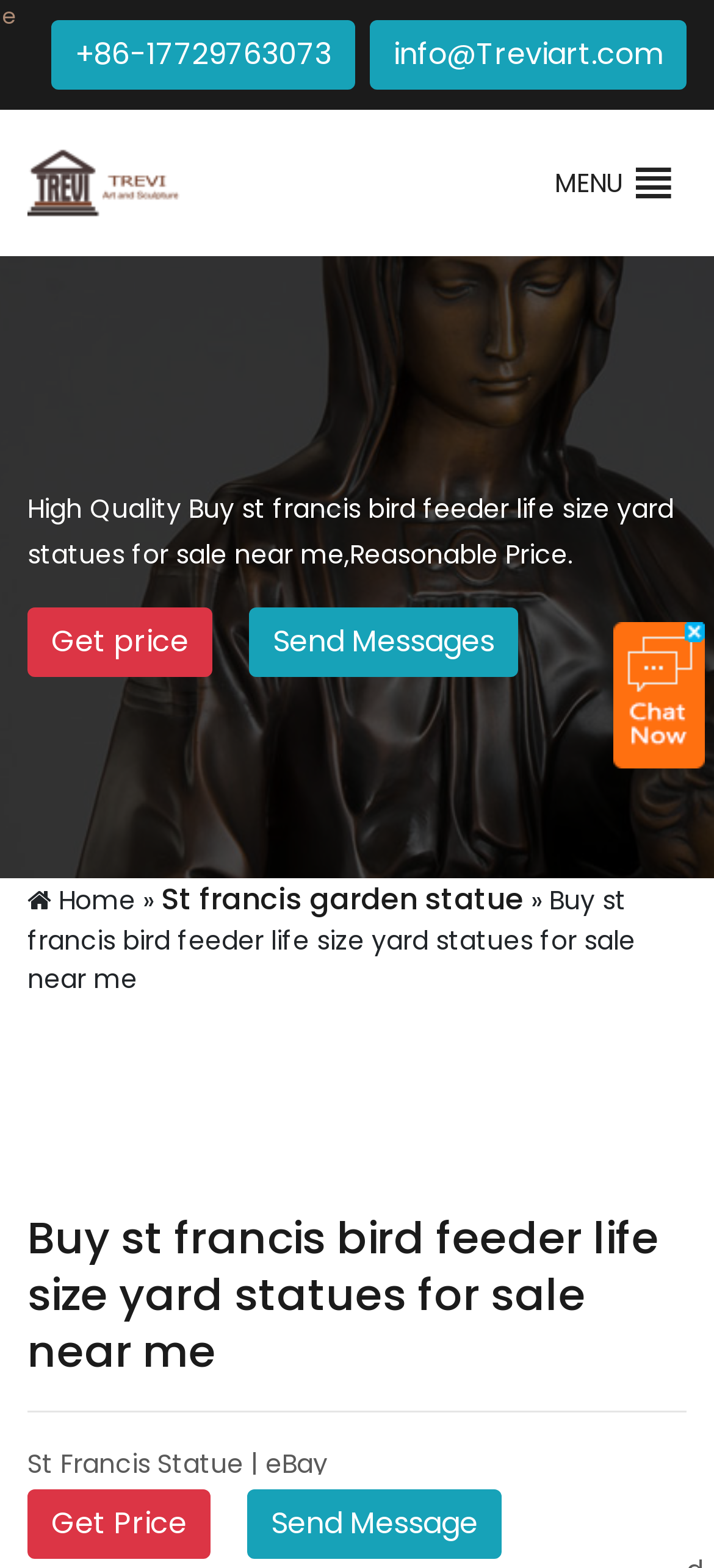What is the purpose of the form below the 'Looking for religious sculptures?' heading?
Please respond to the question with a detailed and thorough explanation.

I analyzed the section below the 'Looking for religious sculptures?' heading and found a form with several text boxes and a submit button. The text above the form says 'Fill in the form below, get more information', which suggests that the purpose of the form is to get more information.